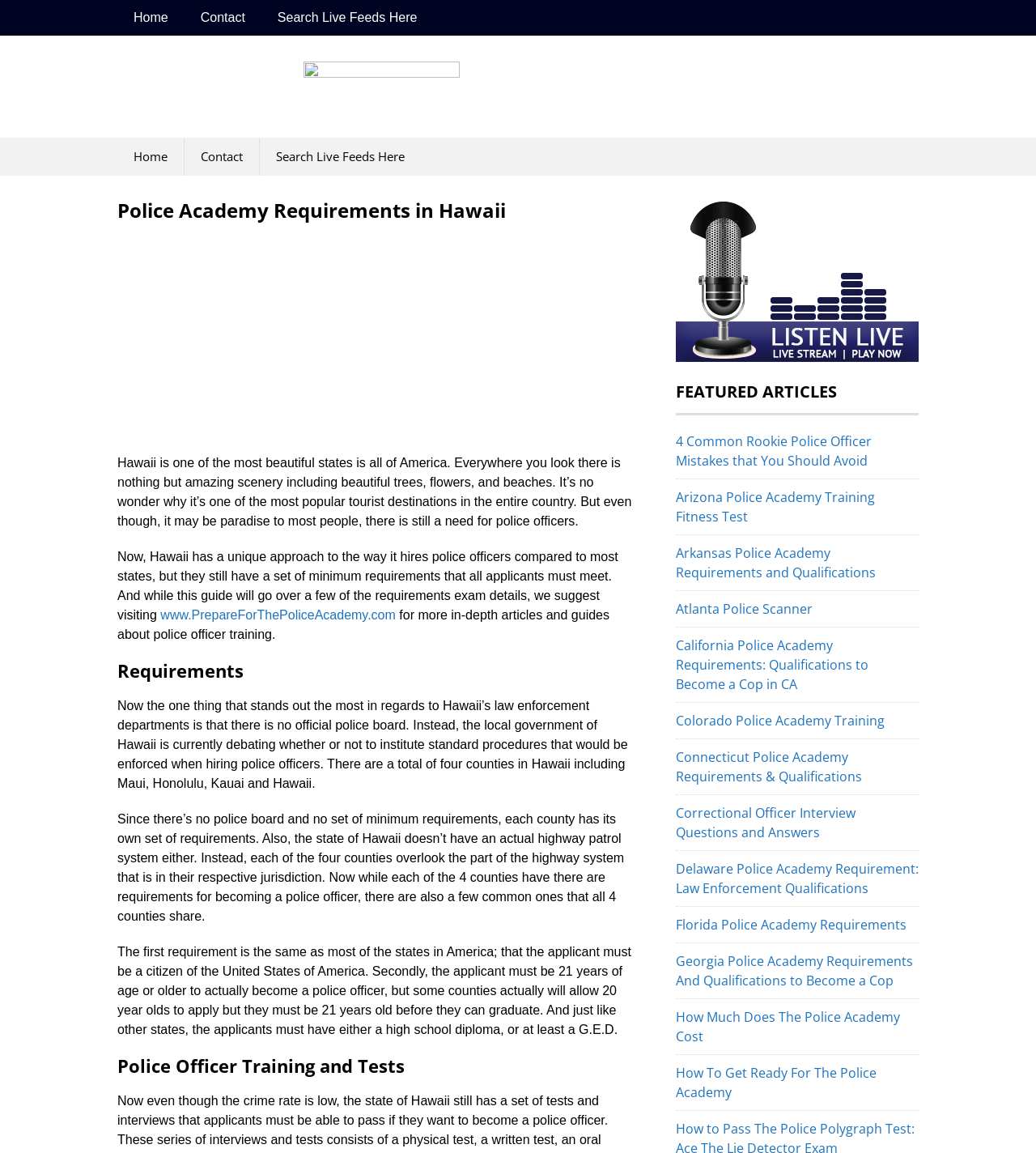Provide an in-depth caption for the webpage.

This webpage is about becoming a police officer in Hawaii, specifically discussing the requirements and process for each of the four counties: Maui, Honolulu, Kauai, and Hawaii. 

At the top of the page, there are three links: "Home", "Contact", and "Search Live Feeds Here", which are repeated again below the main heading. The main heading, "Police Academy Requirements in Hawaii", is centered at the top of the page.

Below the main heading, there is a brief introduction to Hawaii, describing its beauty and popularity as a tourist destination. The text then transitions to discussing the need for police officers in Hawaii and the unique approach the state takes in hiring them.

The main content of the page is divided into sections, with headings such as "Requirements" and "Police Officer Training and Tests". The "Requirements" section explains that each county in Hawaii has its own set of requirements, but there are some common ones shared among all four counties. These common requirements include being a US citizen, being at least 21 years old, and having a high school diploma or GED.

To the right of the main content, there is a section titled "FEATURED ARTICLES" with links to various articles related to police officer training and requirements in different states.

Overall, the webpage provides information and guidance for individuals interested in becoming police officers in Hawaii, with a focus on the specific requirements and process for each county.